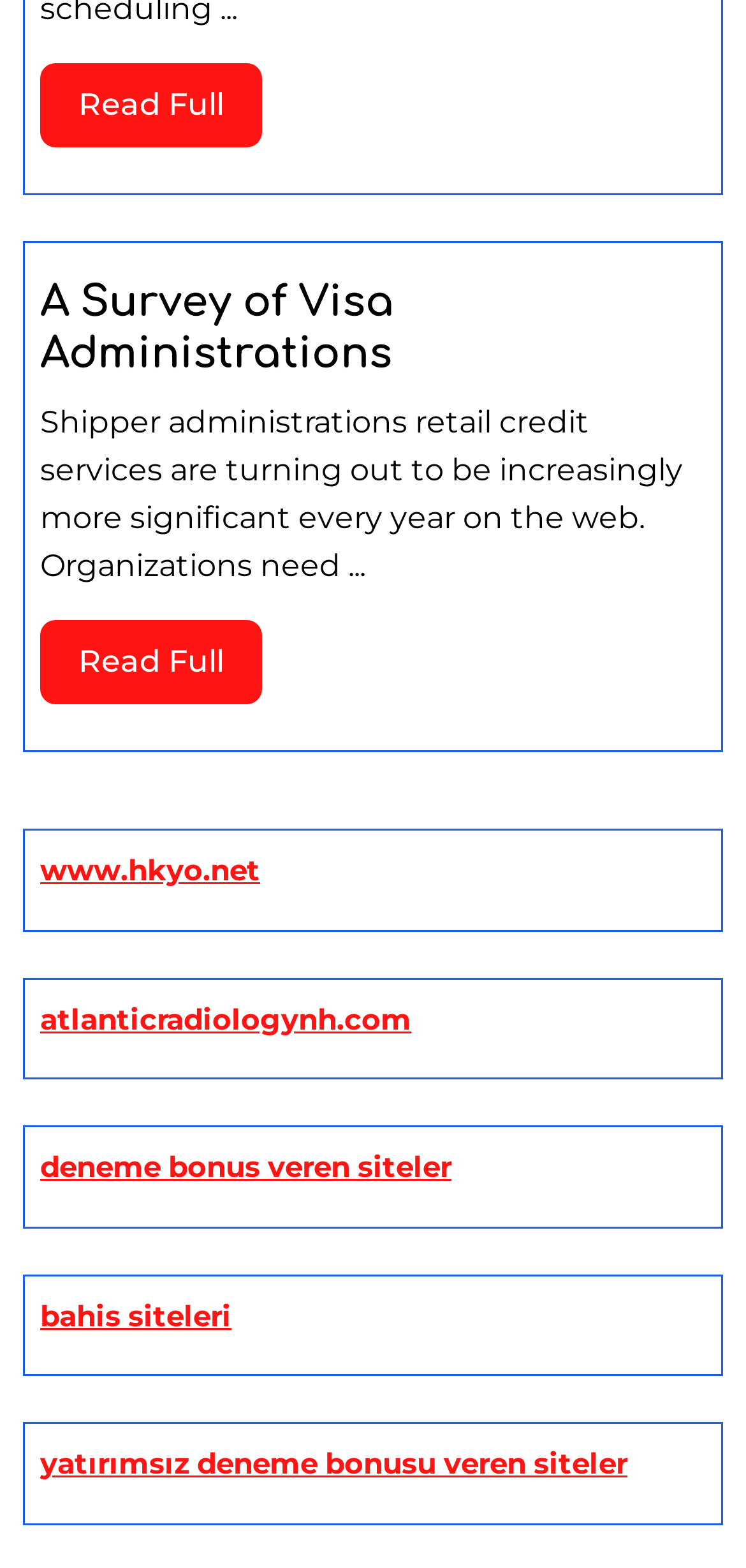Identify the coordinates of the bounding box for the element that must be clicked to accomplish the instruction: "Explore bahis siteleri".

[0.054, 0.827, 0.31, 0.85]